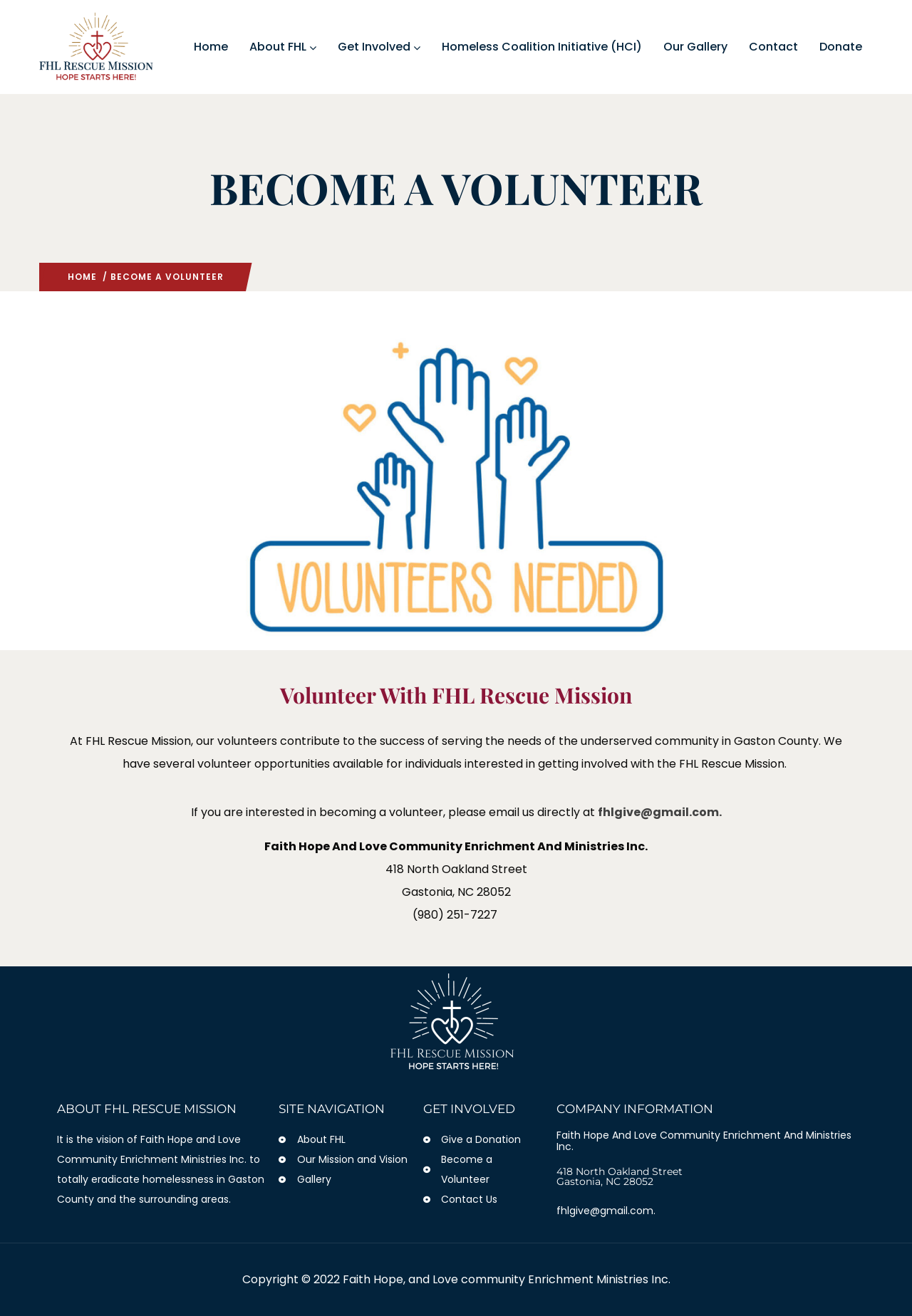Identify the bounding box coordinates for the region of the element that should be clicked to carry out the instruction: "Email to become a volunteer". The bounding box coordinates should be four float numbers between 0 and 1, i.e., [left, top, right, bottom].

[0.655, 0.611, 0.791, 0.623]